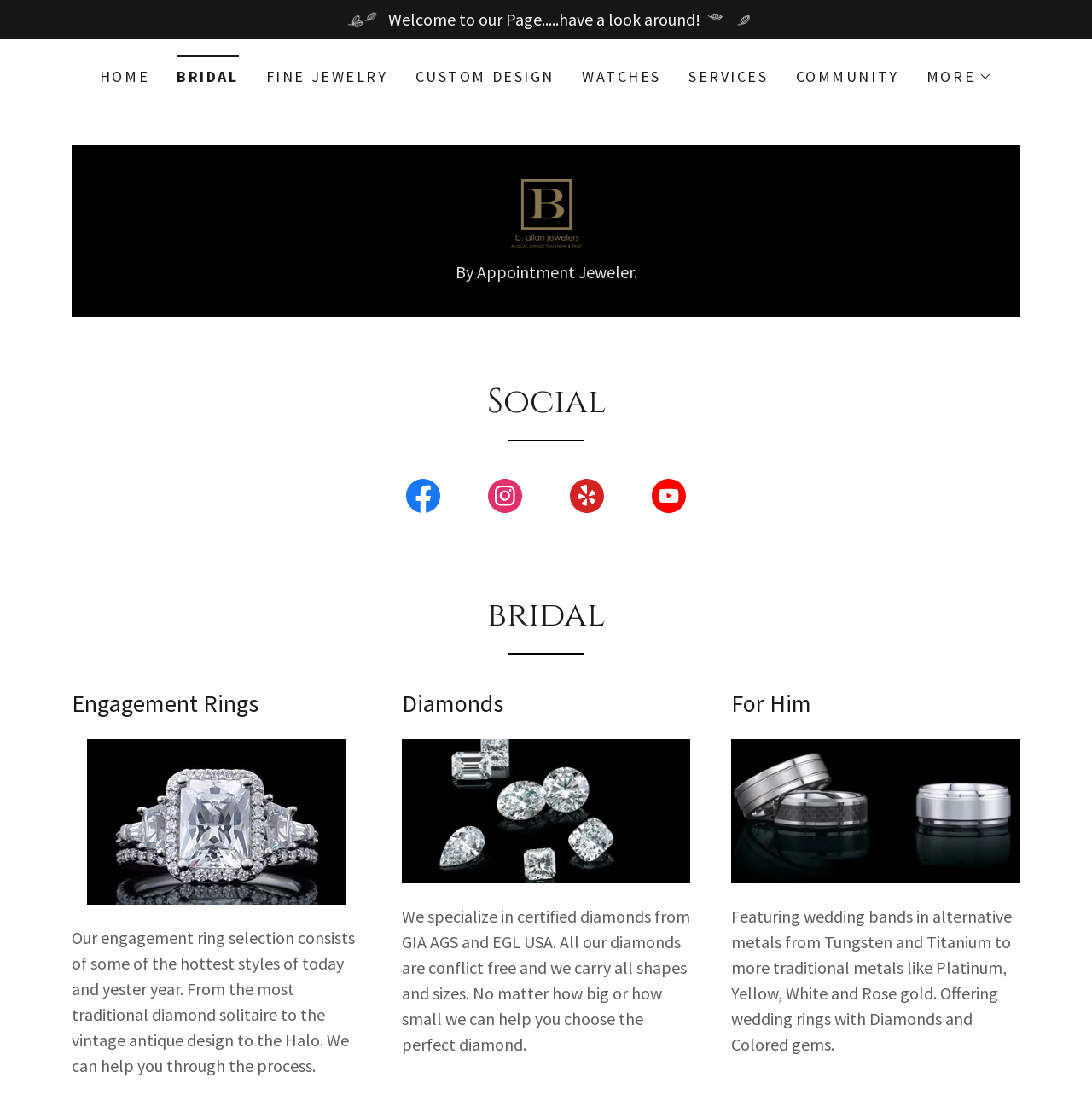What is the purpose of the 'By Appointment Jeweler' section?
Look at the image and answer with only one word or phrase.

Unknown